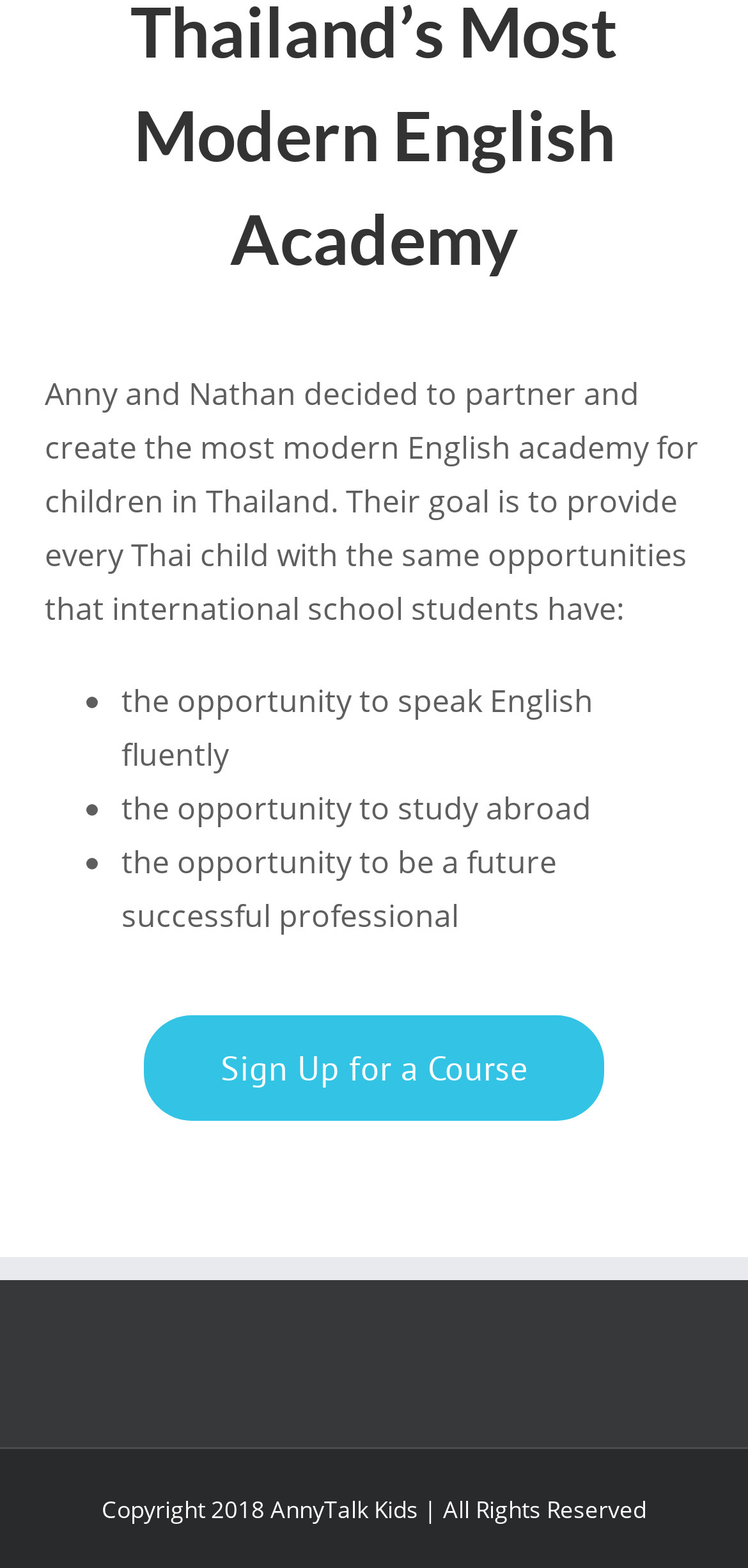Find the bounding box of the UI element described as follows: "Sign Up for a Course".

[0.192, 0.647, 0.808, 0.714]